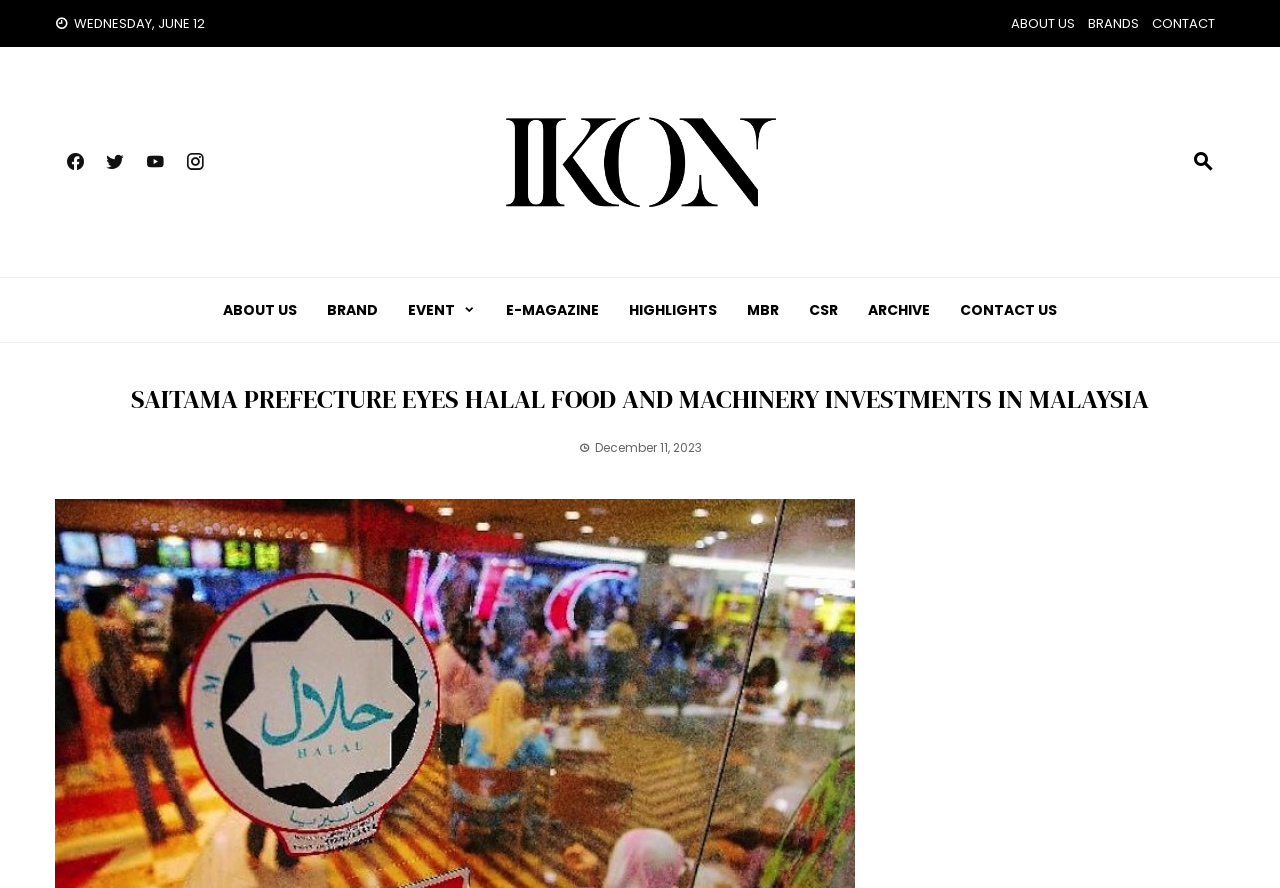Respond to the question below with a single word or phrase: What is the name of the publication?

IKON Malaysia